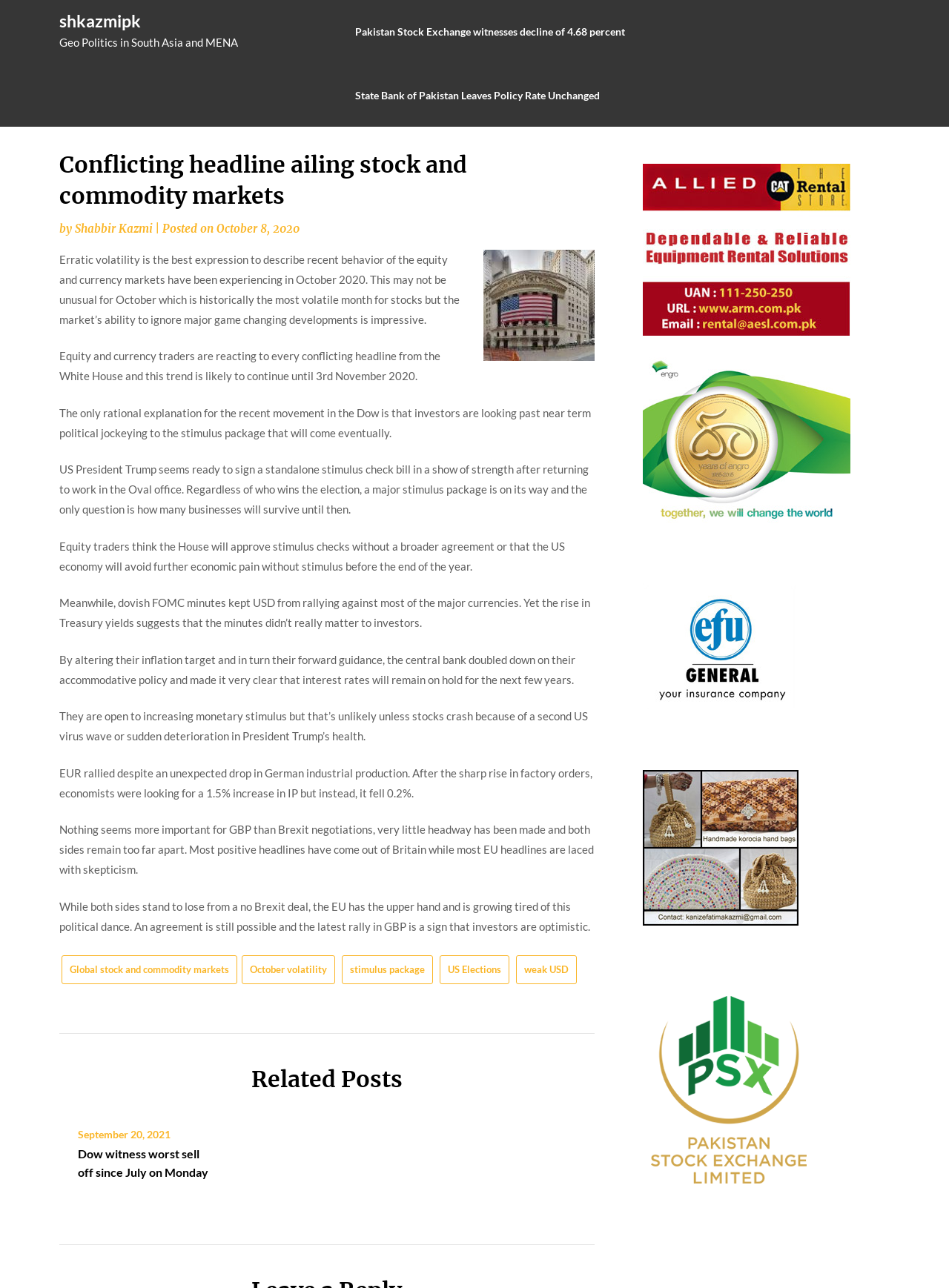Determine the bounding box coordinates for the area that should be clicked to carry out the following instruction: "View the article by Shabbir Kazmi".

[0.079, 0.172, 0.161, 0.183]